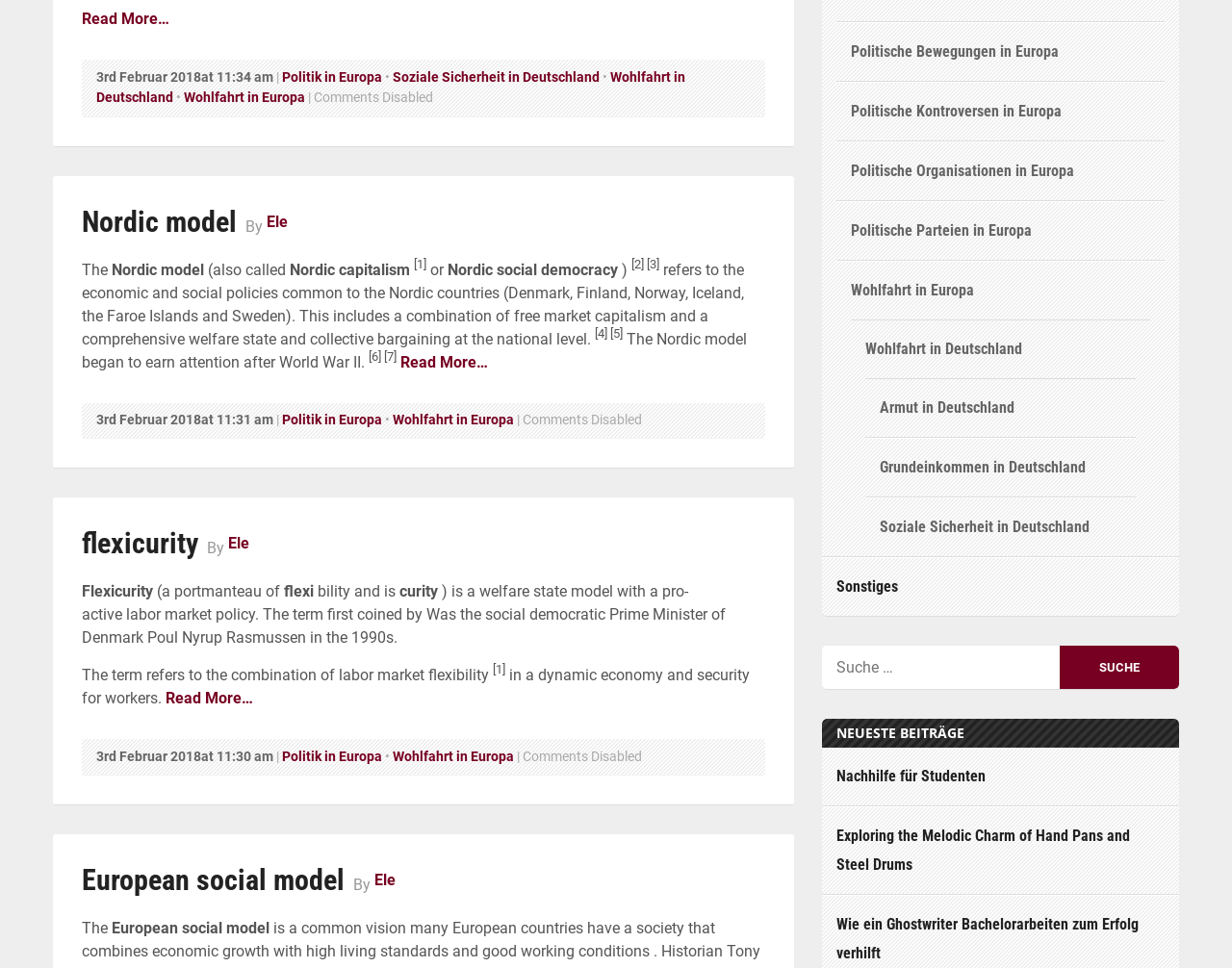Provide a short, one-word or phrase answer to the question below:
What is the date of the article about the Nordic model?

3rd February 2018